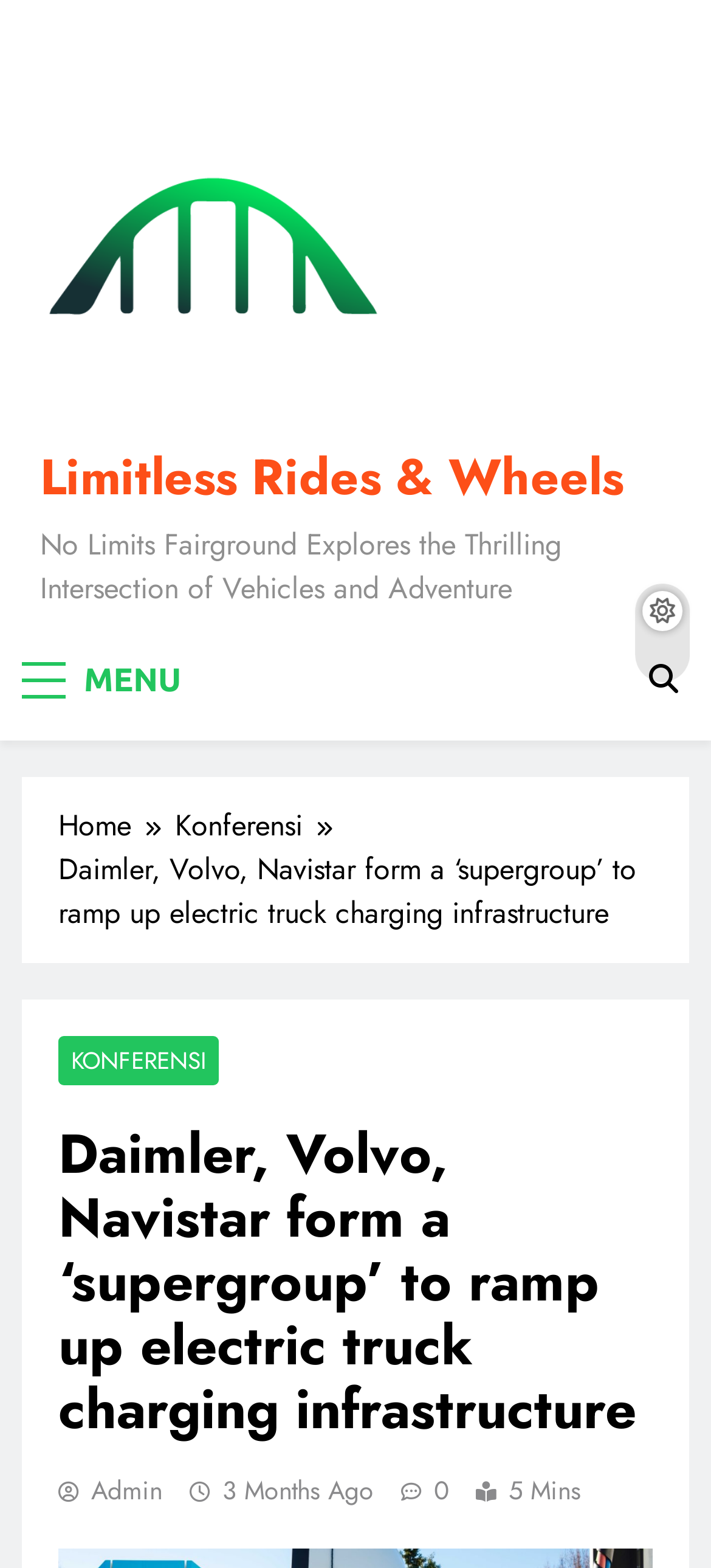What is the topic of the article?
Using the information presented in the image, please offer a detailed response to the question.

I determined the topic of the article by reading the heading element with the text 'Daimler, Volvo, Navistar form a ‘supergroup’ to ramp up electric truck charging infrastructure', which is likely to be the title of the article.